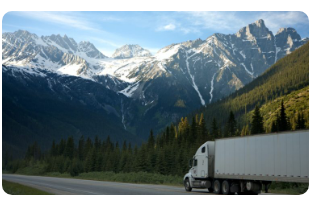What is the terrain like in the image?
Look at the image and respond with a one-word or short-phrase answer.

Rugged